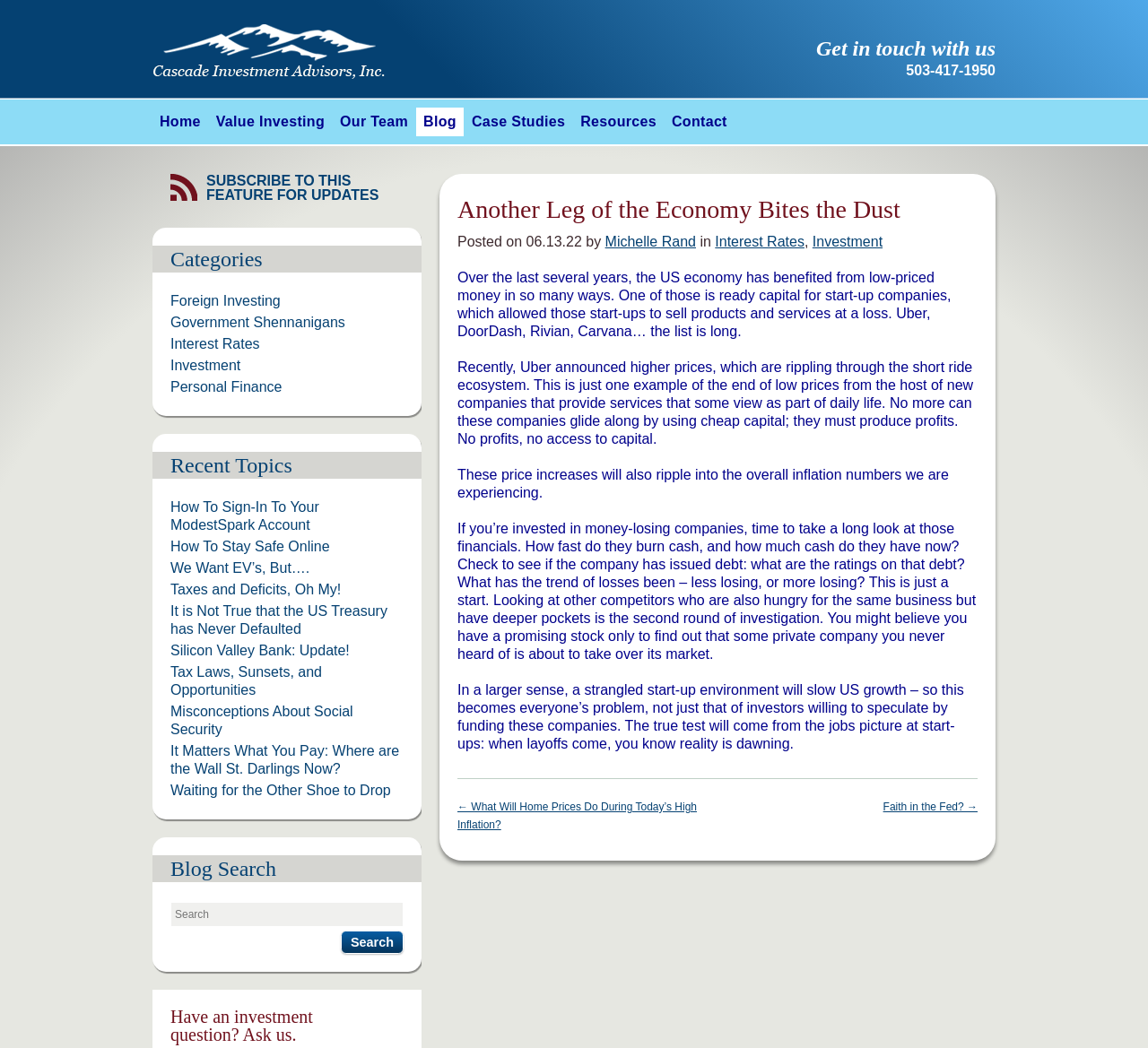Locate the bounding box coordinates of the clickable part needed for the task: "Subscribe to this feature for updates".

[0.148, 0.166, 0.367, 0.217]